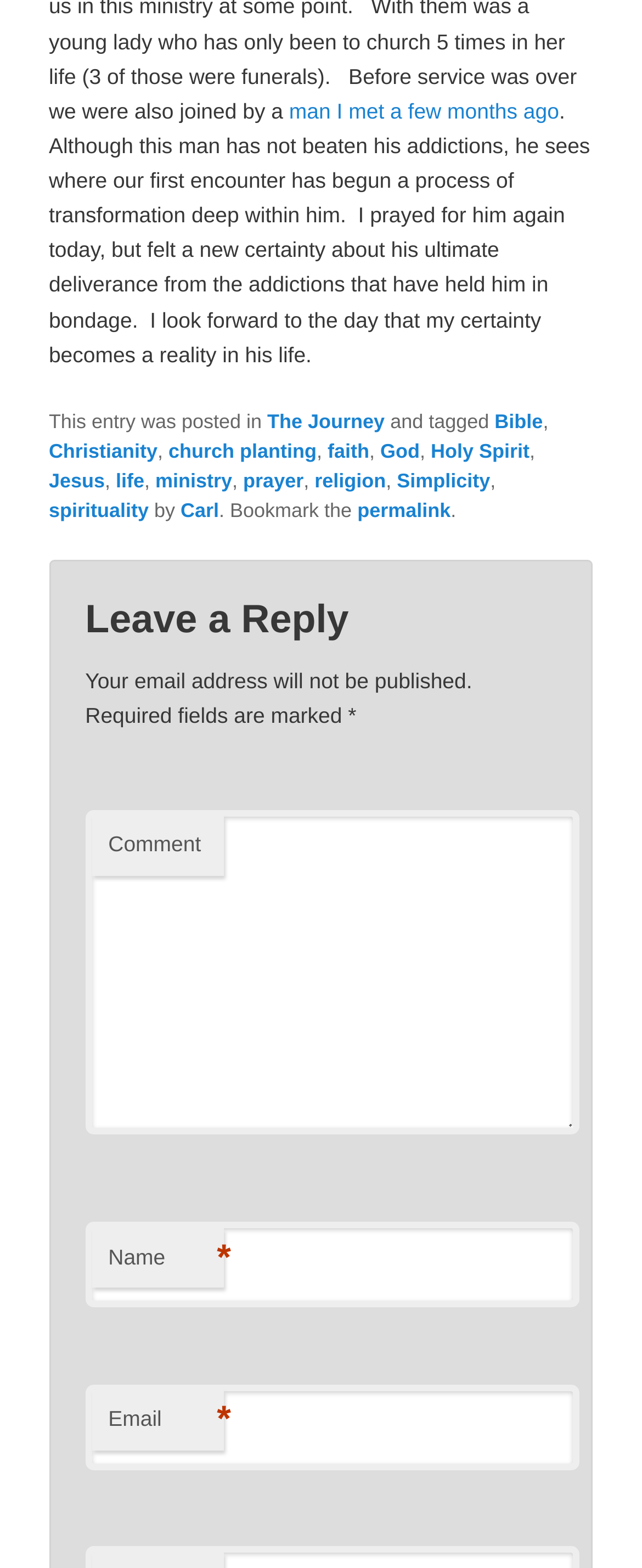Show the bounding box coordinates for the HTML element as described: "church planting".

[0.262, 0.28, 0.493, 0.295]